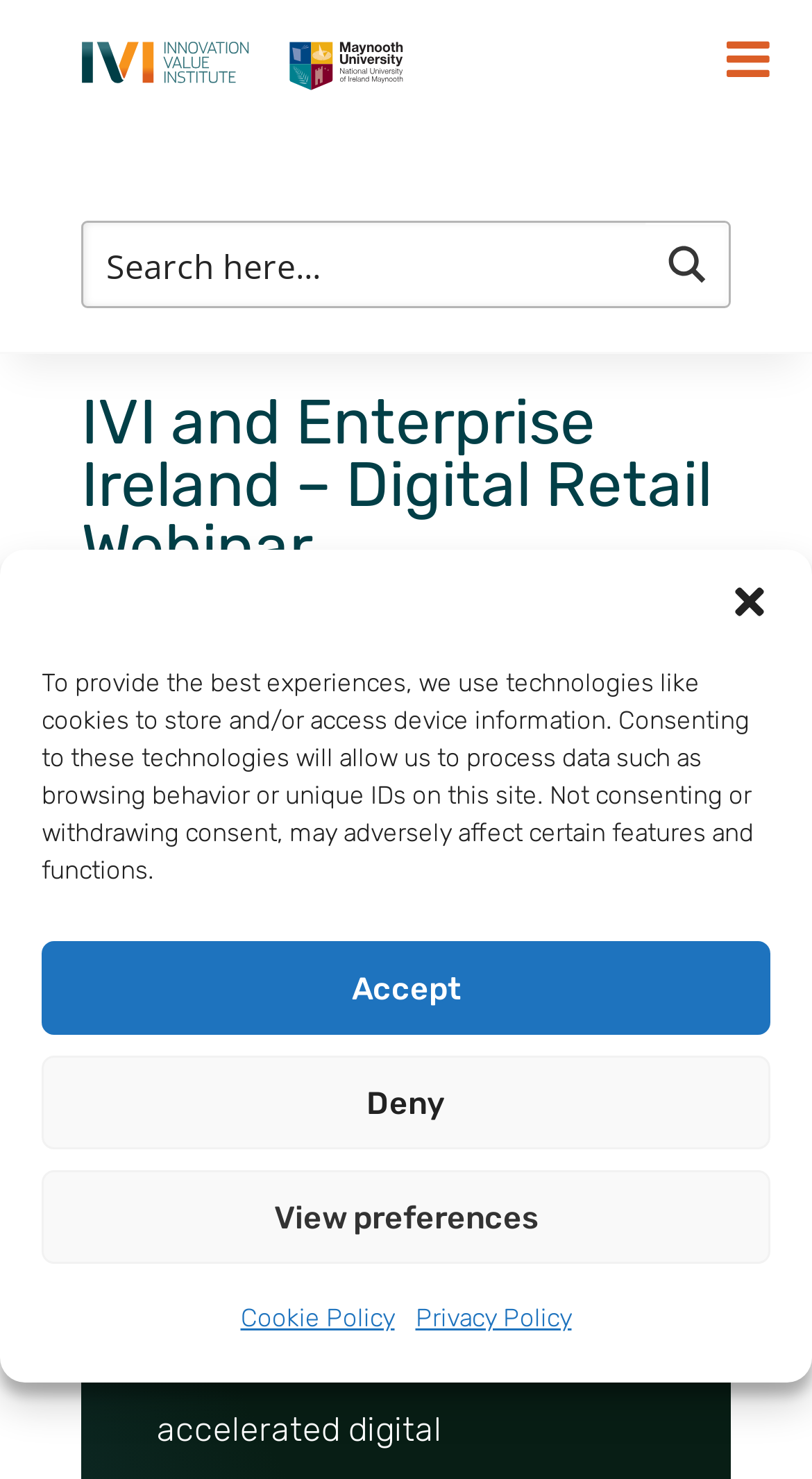Give the bounding box coordinates for this UI element: "Deny". The coordinates should be four float numbers between 0 and 1, arranged as [left, top, right, bottom].

[0.051, 0.714, 0.949, 0.777]